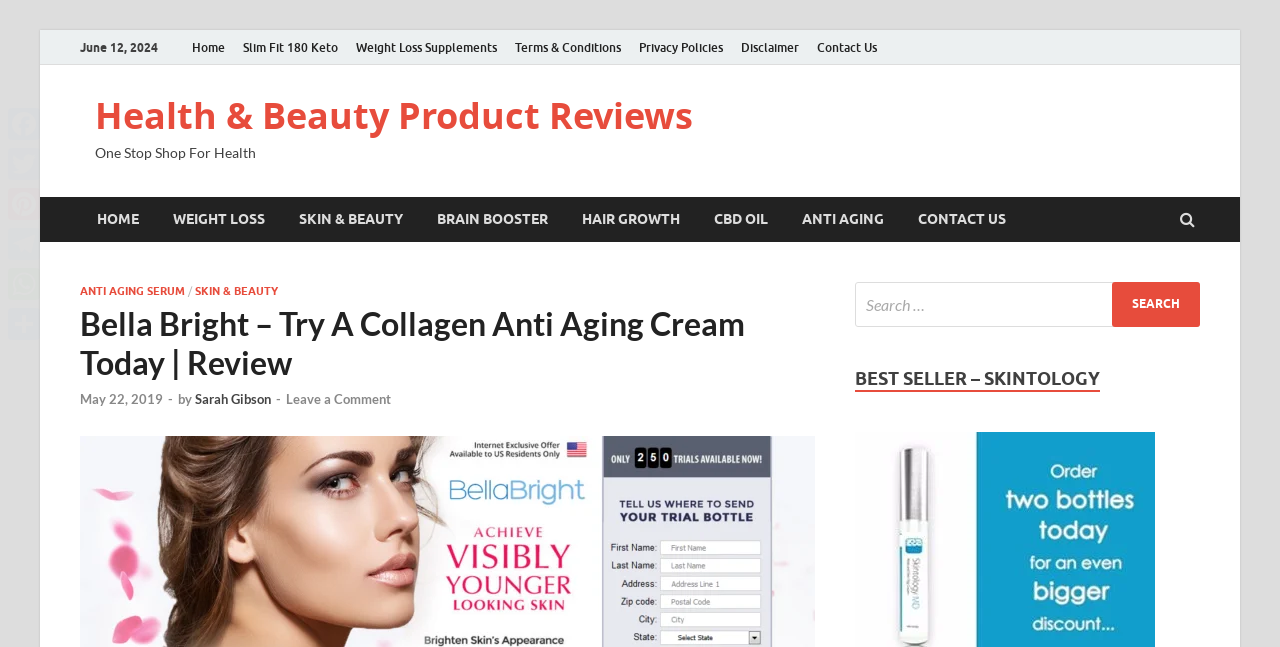Provide a comprehensive caption for the webpage.

The webpage is about Bella Bright, an anti-aging cream that removes signs of aging and maturing skin. At the top left, there is a date "June 12, 2024". Below it, there is a navigation menu with links to "Home", "Slim Fit 180 Keto", "Weight Loss Supplements", "Terms & Conditions", "Privacy Policies", "Disclaimer", and "Contact Us". 

To the right of the navigation menu, there is a heading "One Stop Shop For Health" followed by a link to "Health & Beauty Product Reviews". Below this, there is another navigation menu with links to "HOME", "WEIGHT LOSS", "SKIN & BEAUTY", "BRAIN BOOSTER", "HAIR GROWTH", "CBD OIL", "ANTI AGING", and "CONTACT US".

In the main content area, there is a header section with a title "Bella Bright – Try A Collagen Anti Aging Cream Today | Review". Below the title, there are links to "ANTI AGING SERUM" and "SKIN & BEAUTY" separated by a slash. 

Further down, there is a section with the author's name "Sarah Gibson" and a link to "Leave a Comment". On the right side of the page, there is a search box with a button labeled "SEARCH". Below the search box, there is a heading "BEST SELLER – SKINTOLOGY".

At the top right corner, there are social media links to "Facebook", "Twitter", "Pinterest", "Telegram", "WhatsApp", and "Share".